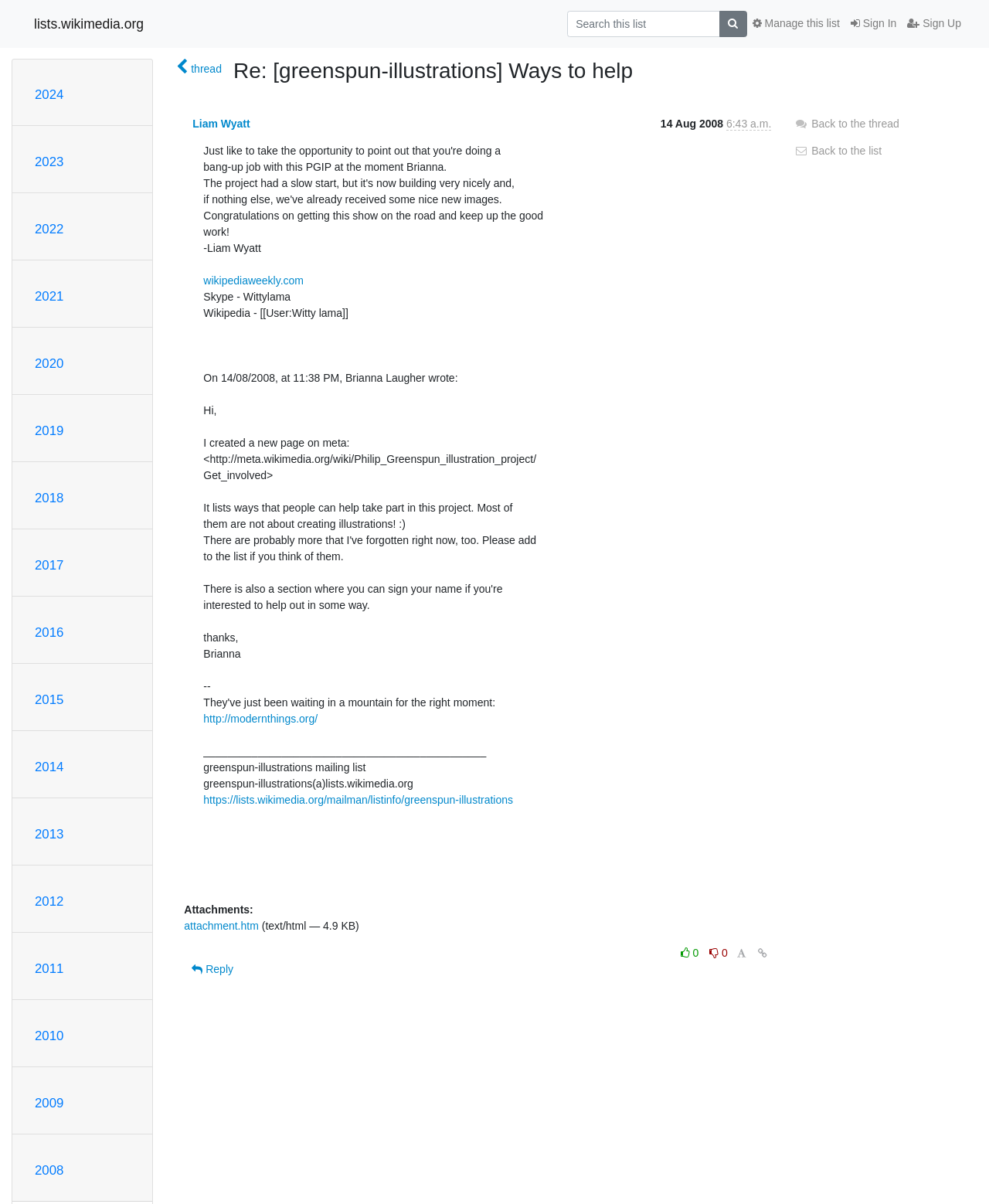Find the coordinates for the bounding box of the element with this description: "Copyright".

None